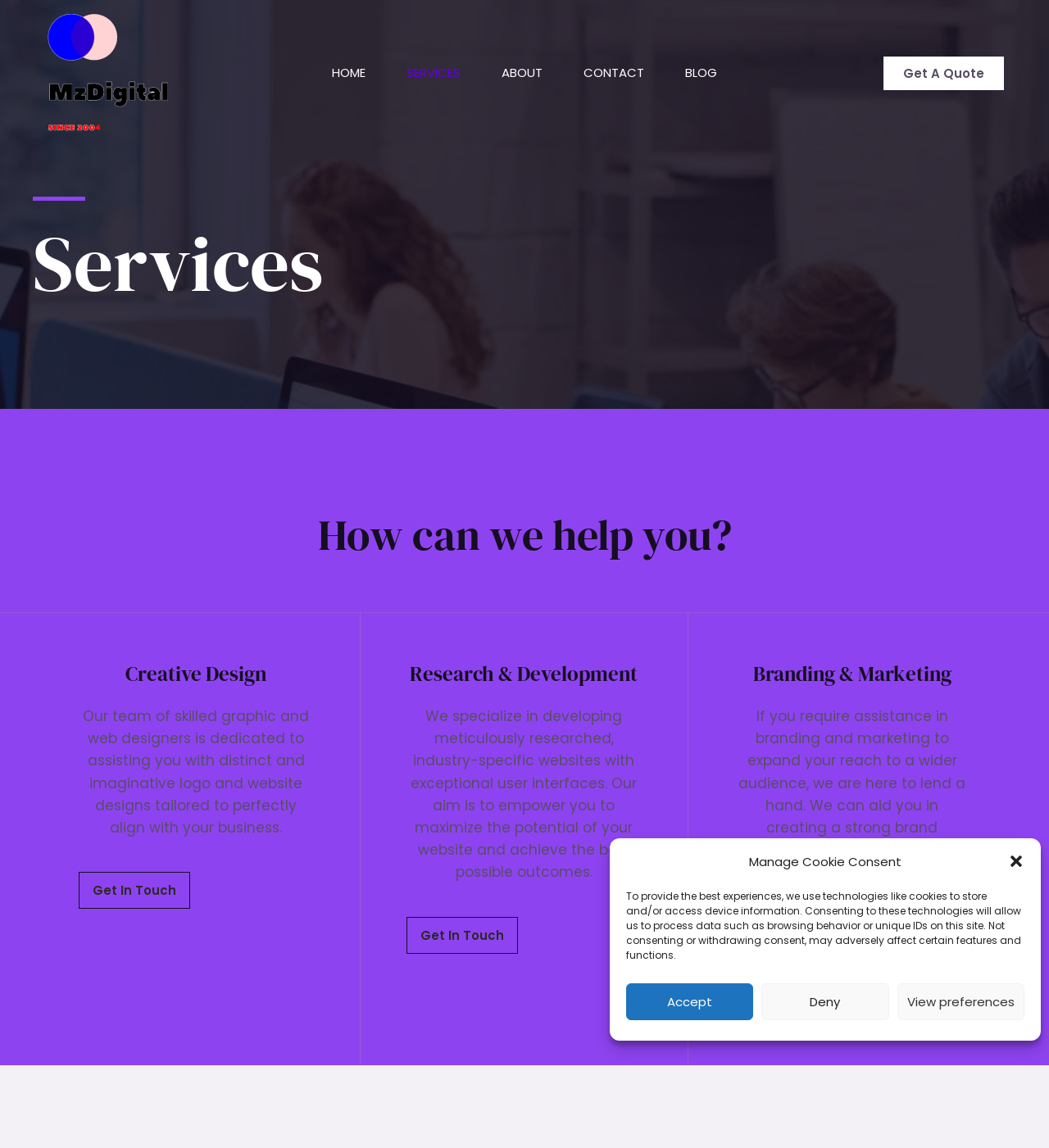Locate the bounding box coordinates of the element that should be clicked to execute the following instruction: "Navigate to the 'HOME' page".

[0.297, 0.021, 0.368, 0.106]